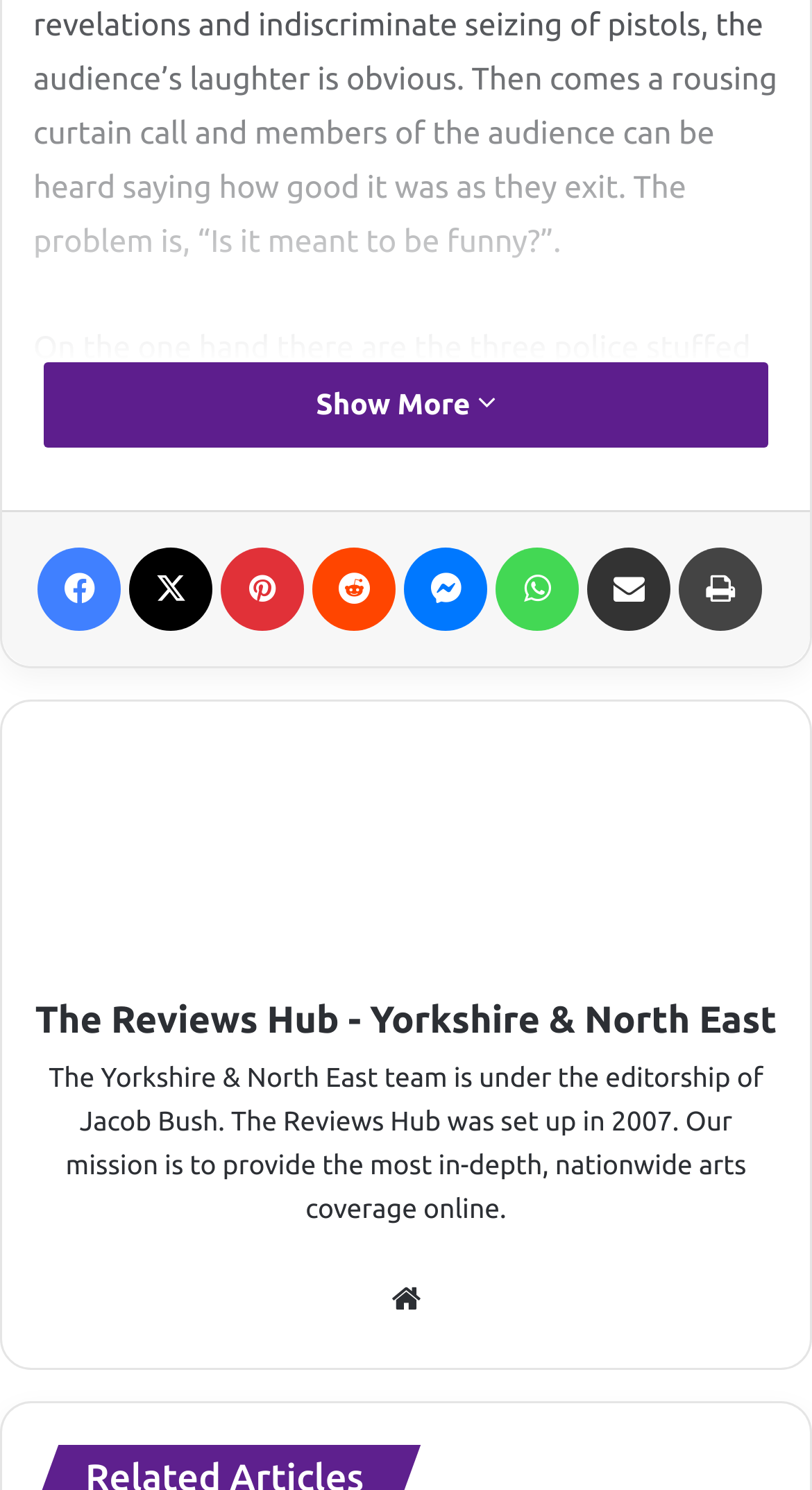What is the purpose of the website?
Could you give a comprehensive explanation in response to this question?

The answer can be found in the StaticText element with the text 'Our mission is to provide the most in-depth, nationwide arts coverage online.' at coordinates [0.06, 0.533, 0.94, 0.641]. This text suggests that the website's purpose is to provide arts coverage.